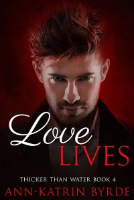Give a thorough description of the image, including any visible elements and their relationships.

The image features the book cover for "Love Lives," the fourth installment in the "Thicker Than Water" series by Ann-Katrin Byrde. The cover showcases a striking portrait of a male figure with tousled, reddish hair and an intense gaze, set against a dramatic red background that enhances the mood. Bold, white text at the center states "Love Lives," while the series name and author’s name are presented in a smaller font below. This visually captivating cover hints at themes of romance and intrigue, enticing readers to explore the story within.